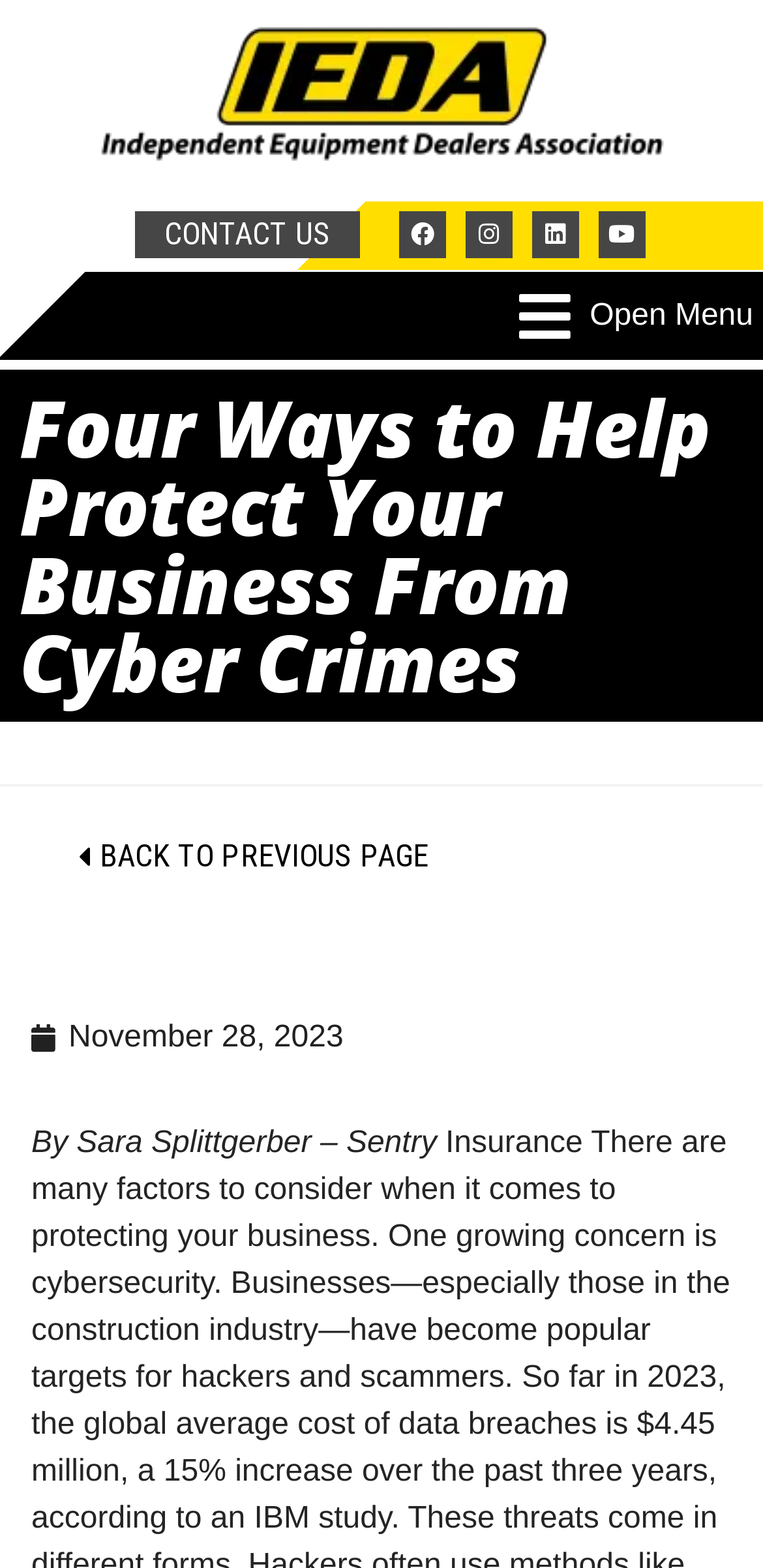Examine the image and give a thorough answer to the following question:
What is the text of the back button?

I found the text of the back button by looking at the link element that says 'BACK TO PREVIOUS PAGE'.